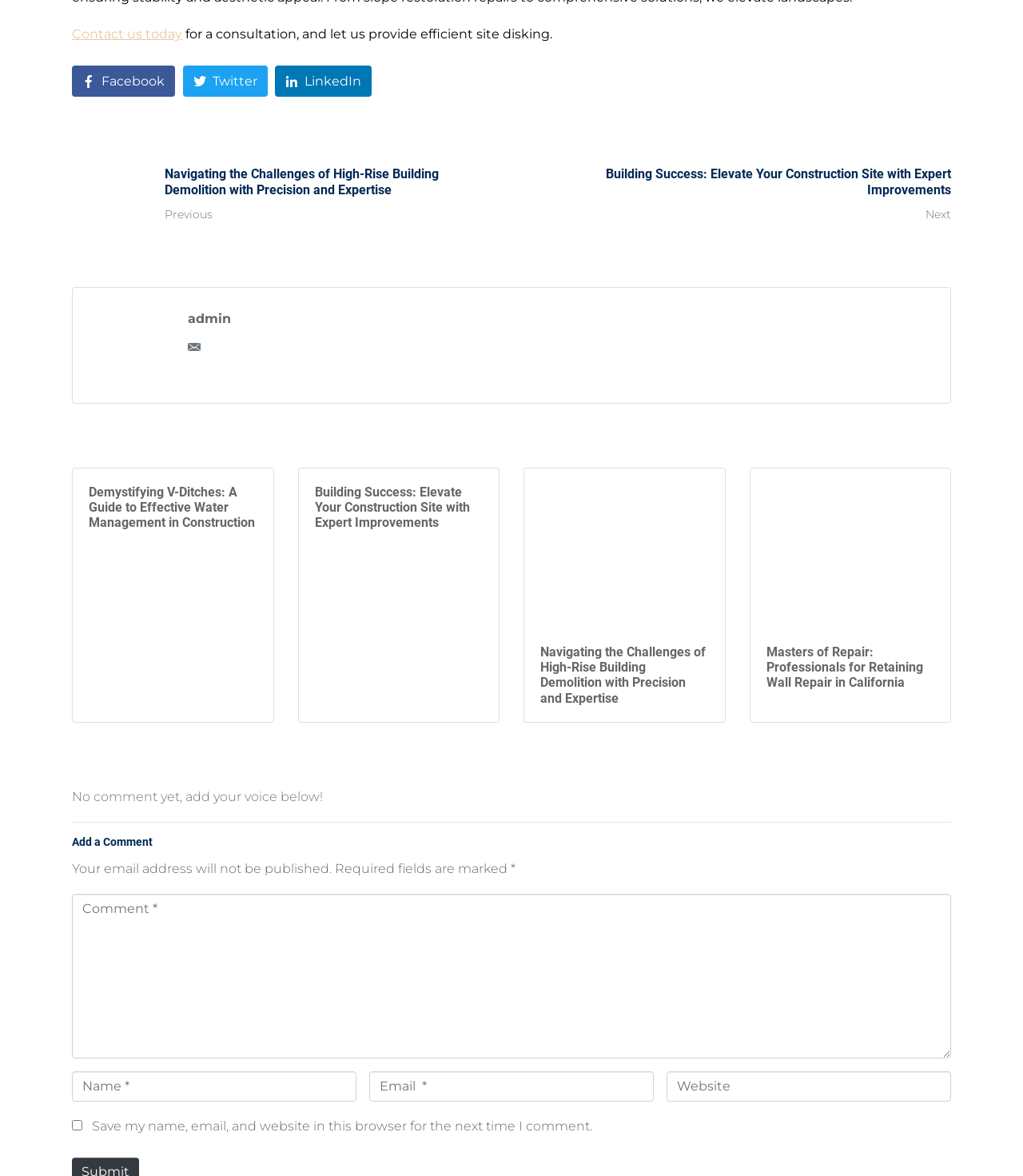Provide the bounding box coordinates of the UI element that matches the description: "parent_node: Website name="url" placeholder="Website"".

[0.652, 0.911, 0.93, 0.937]